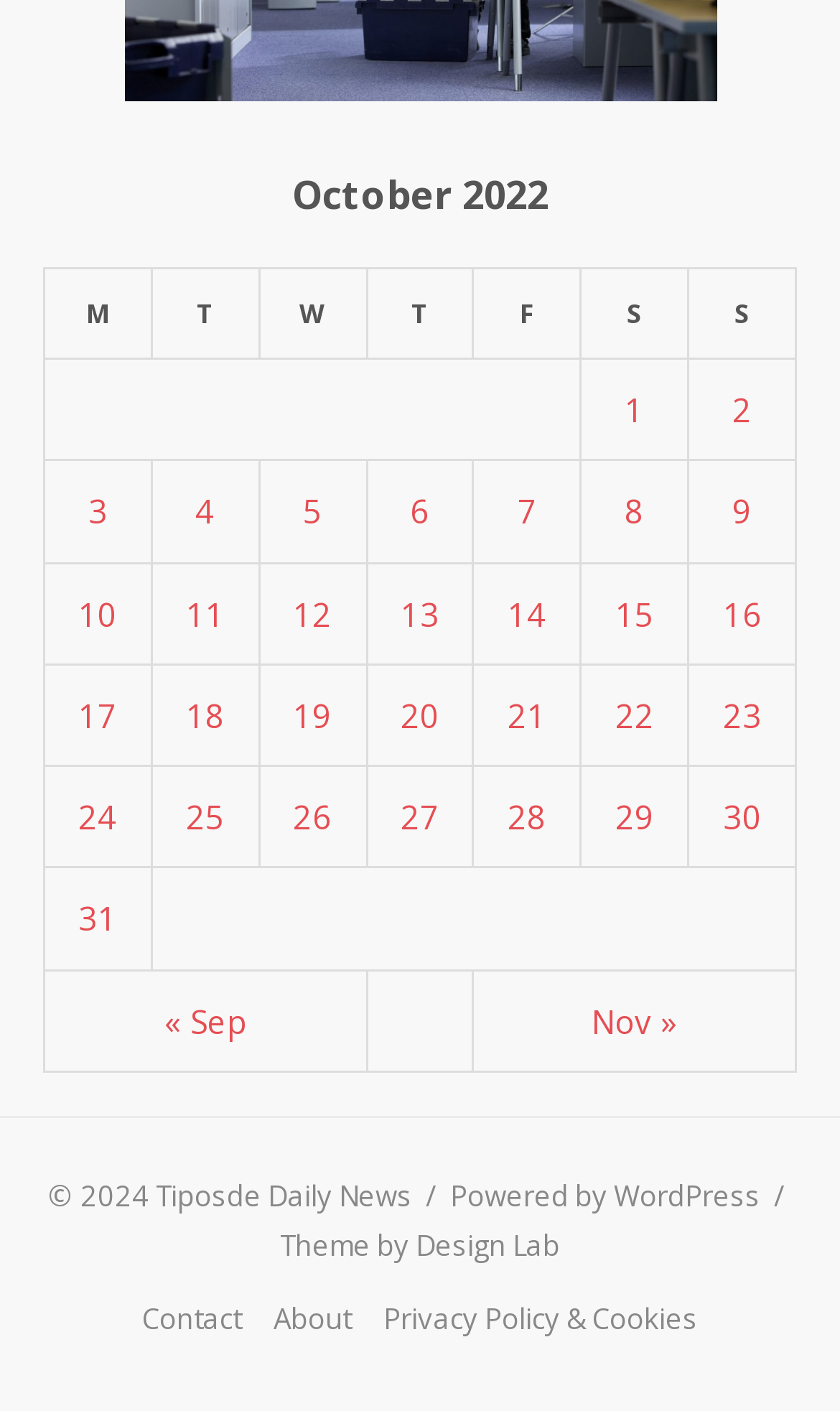Pinpoint the bounding box coordinates of the clickable area needed to execute the instruction: "View posts published on October 2, 2022". The coordinates should be specified as four float numbers between 0 and 1, i.e., [left, top, right, bottom].

[0.872, 0.275, 0.895, 0.306]